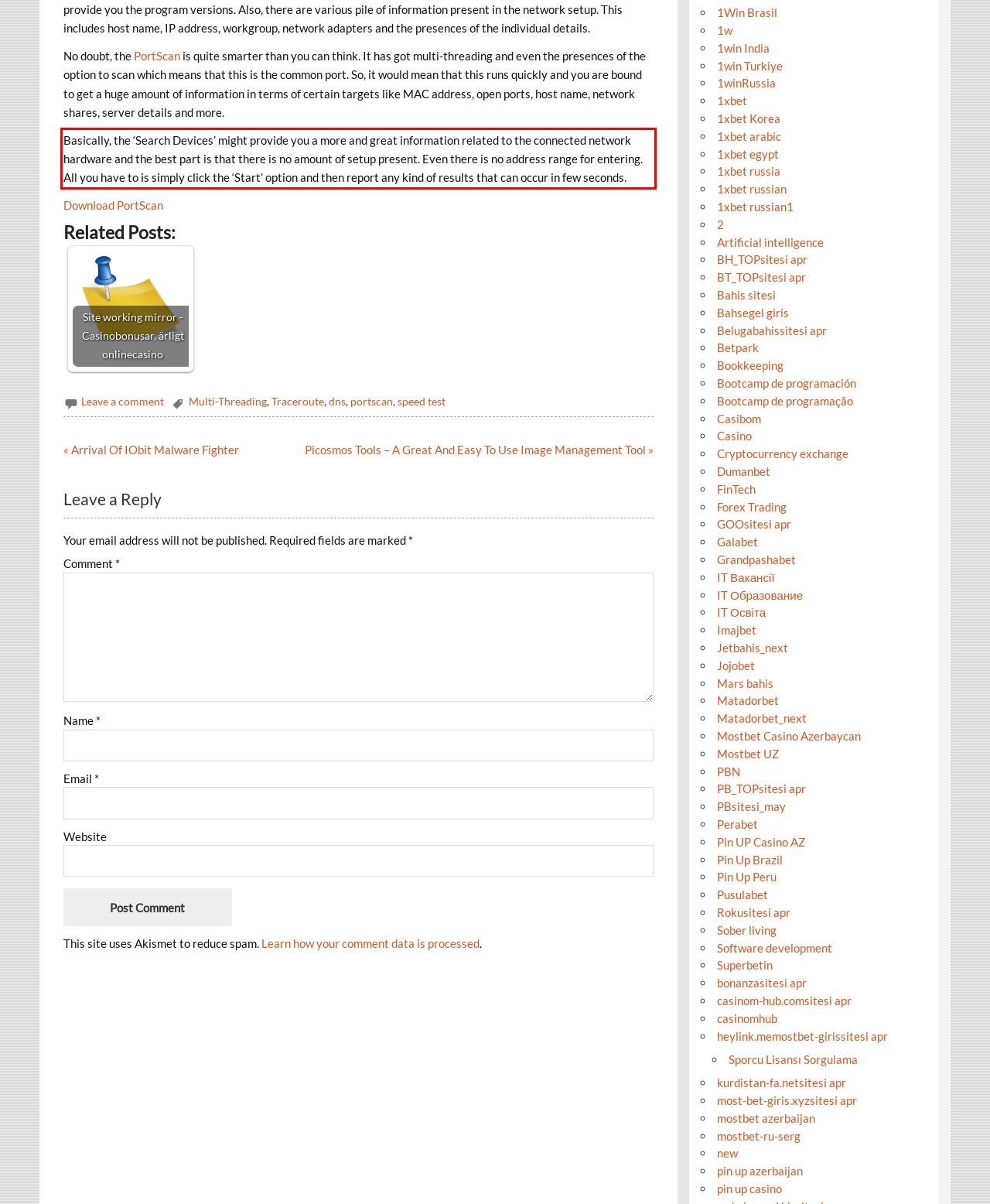You have a screenshot of a webpage with a UI element highlighted by a red bounding box. Use OCR to obtain the text within this highlighted area.

Basically, the ‘Search Devices’ might provide you a more and great information related to the connected network hardware and the best part is that there is no amount of setup present. Even there is no address range for entering. All you have to is simply click the ‘Start’ option and then report any kind of results that can occur in few seconds.